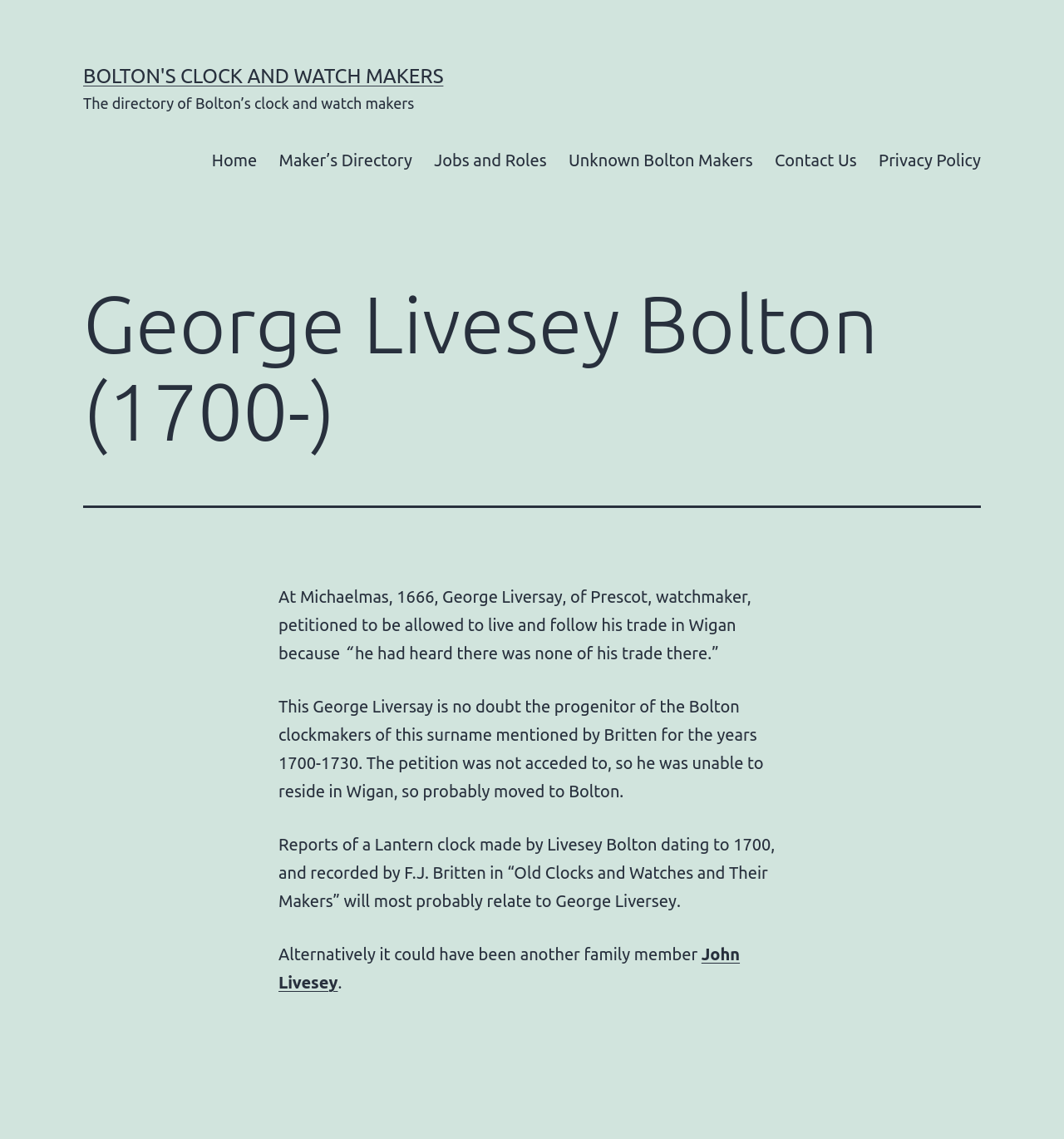Please analyze the image and give a detailed answer to the question:
What is the name of the book mentioned in the webpage?

The book 'Old Clocks and Watches and Their Makers' is mentioned in the text 'Reports of a Lantern clock made by Livesey Bolton dating to 1700, and recorded by F.J. Britten in “Old Clocks and Watches and Their Makers” will most probably relate to George Liversey.'.